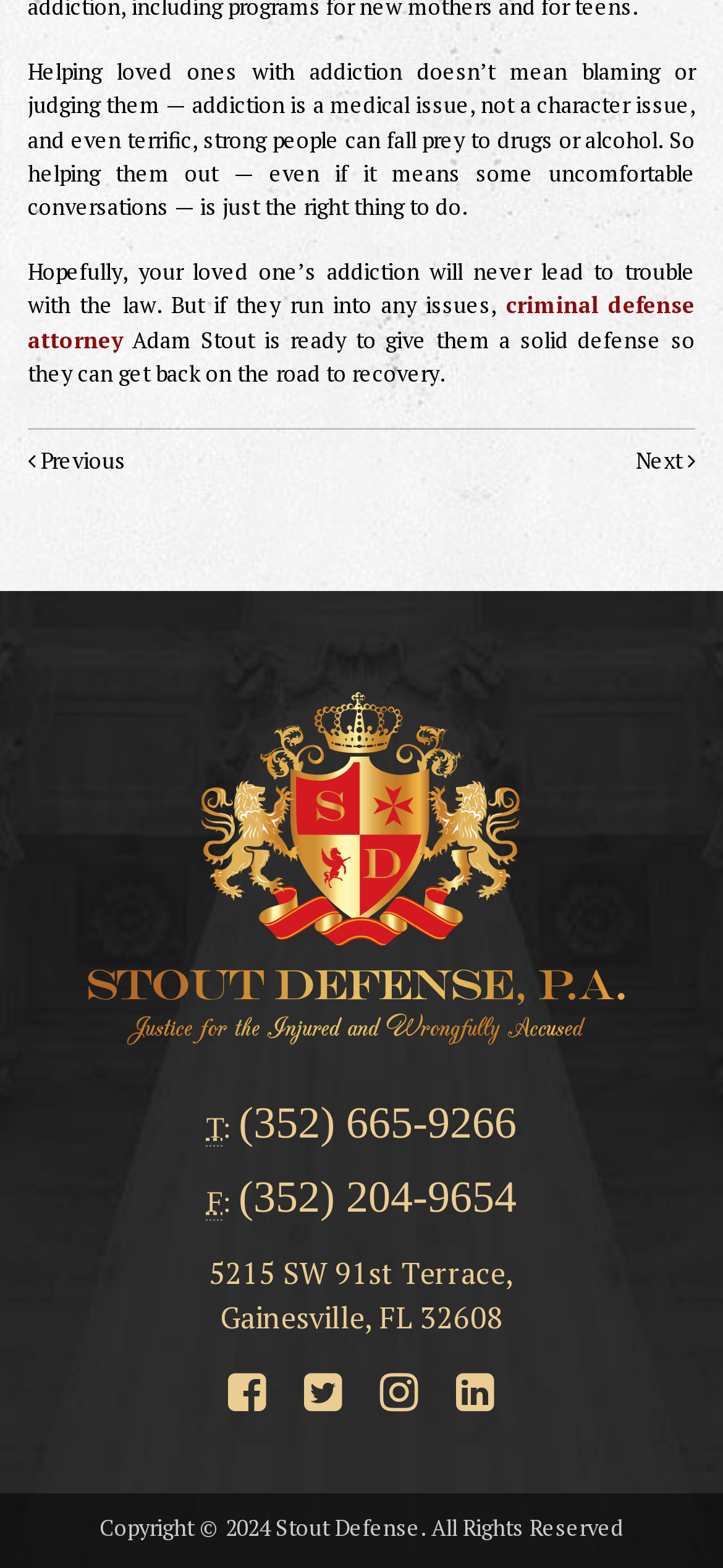Refer to the screenshot and give an in-depth answer to this question: How many social media links are there?

There are four social media links at the bottom of the webpage, which are Facebook, Twitter, Instagram, and LinkedIn.